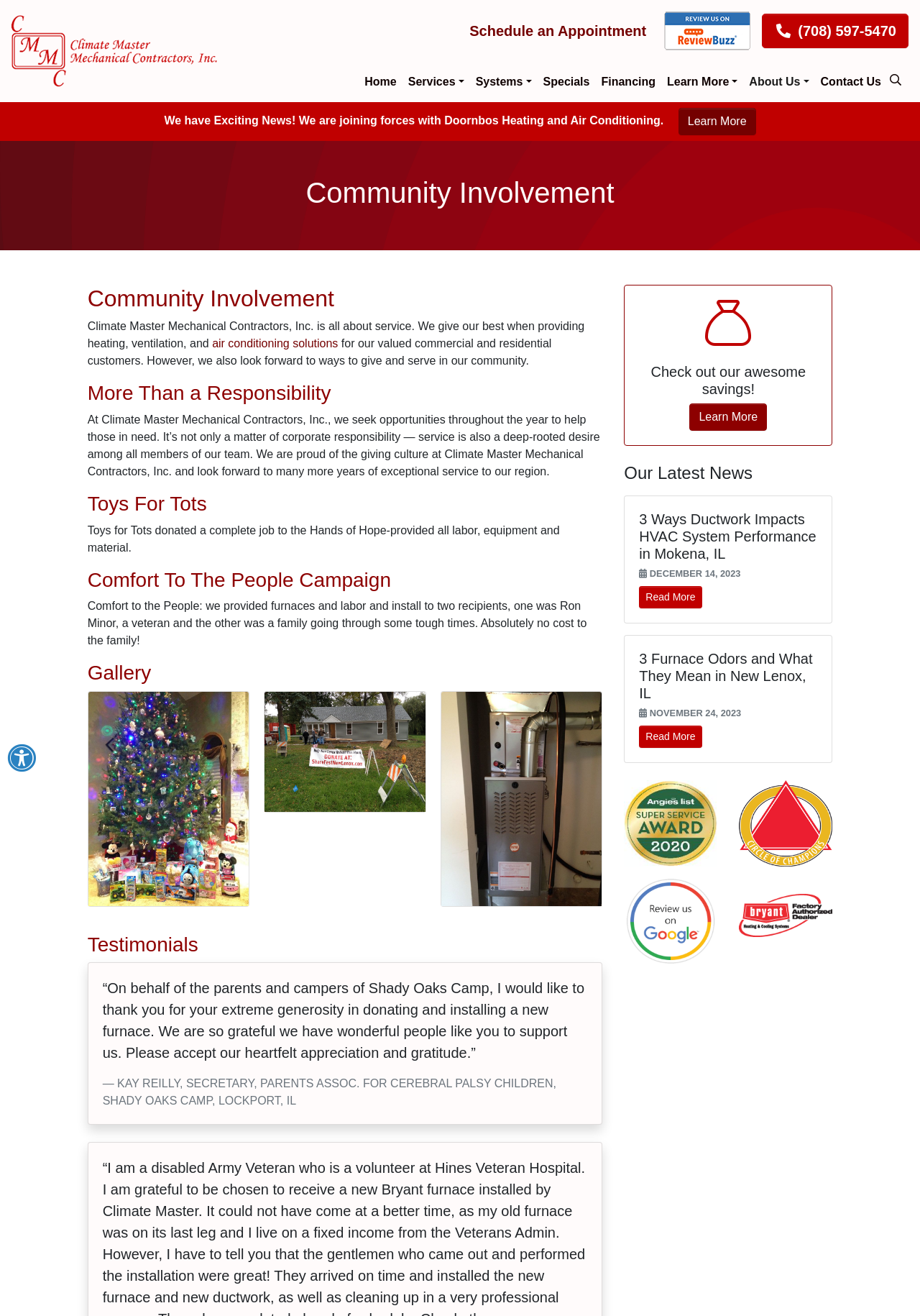Detail the various sections and features present on the webpage.

The webpage is about Climate Master Mechanical, a company that provides heating, ventilation, and air conditioning solutions. At the top of the page, there is a logo and a navigation menu with links to different sections of the website, including Home, Services, Systems, Specials, Financing, About Us, and Contact Us.

Below the navigation menu, there is a section with a heading "Community Involvement" and a brief description of the company's commitment to giving back to the community. There is also a button to schedule an appointment and a review buzz logo with a link.

The main content of the page is divided into several sections. The first section has a heading "More Than a Responsibility" and describes the company's culture of giving and serving the community. The next section is about the company's involvement in the Toys For Tots program, followed by a section about the Comfort To The People Campaign.

There is a gallery section with three images: one from the Toys for Tots drive, one from the Comfort to the People campaign, and one of a furnace installation. The images are arranged in a row, with the first image on the left and the third image on the right.

The next section is dedicated to testimonials, with a quote from a satisfied customer and a footer with the customer's name and organization.

Below the testimonials, there is a section with a heading "Check out our awesome savings!" and a link to learn more. There is also a section with a heading "Our Latest News" and two news articles with headings, dates, and links to read more.

At the bottom of the page, there are several logos and images, including the Angie's List Super Service Award 2020 logo, the Circle of Champions logo, and the Bryant Authorized Dealer logo. There is also a button to review the company on Google.